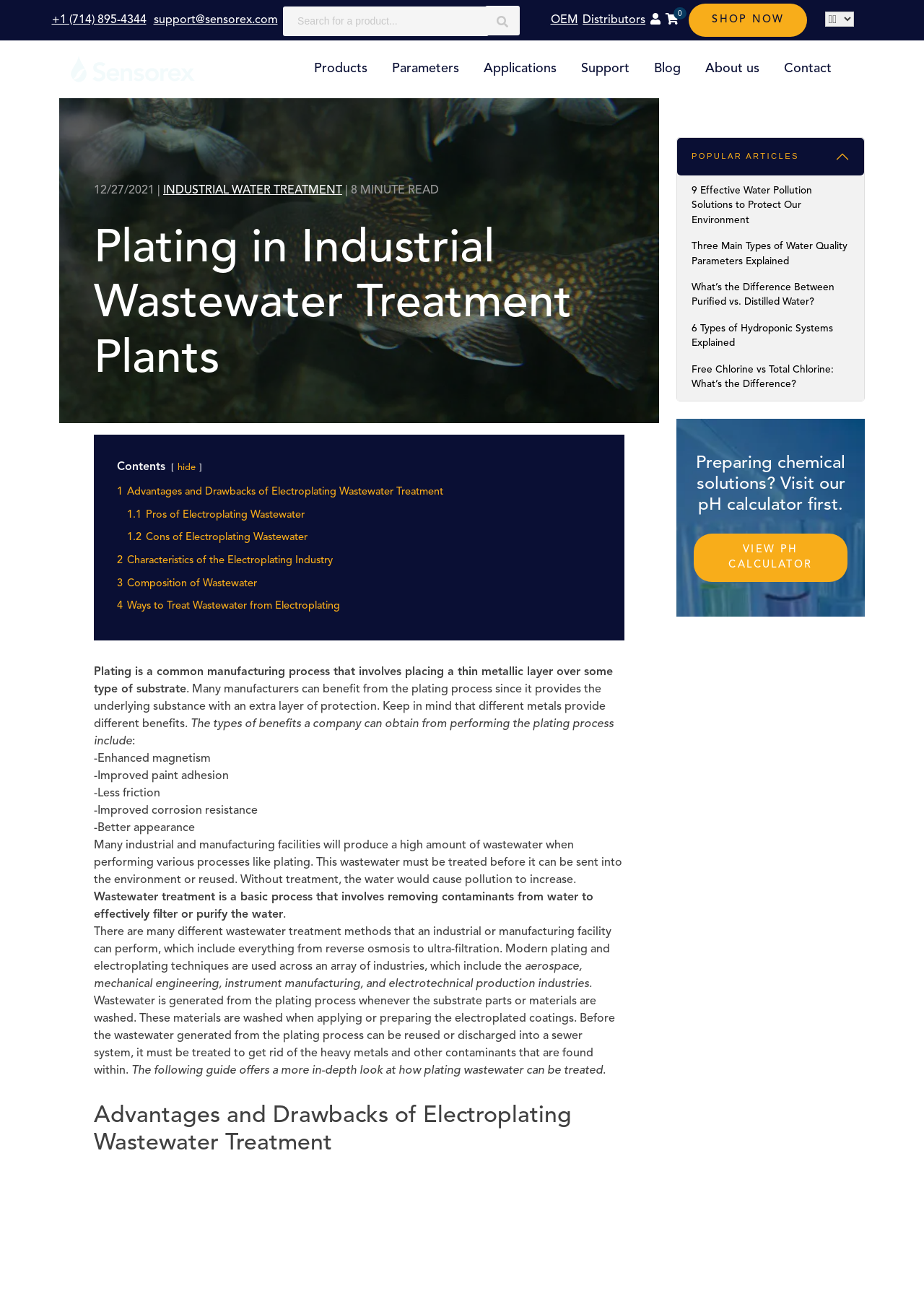Find the bounding box of the element with the following description: "Popular Articles". The coordinates must be four float numbers between 0 and 1, formatted as [left, top, right, bottom].

[0.733, 0.107, 0.935, 0.136]